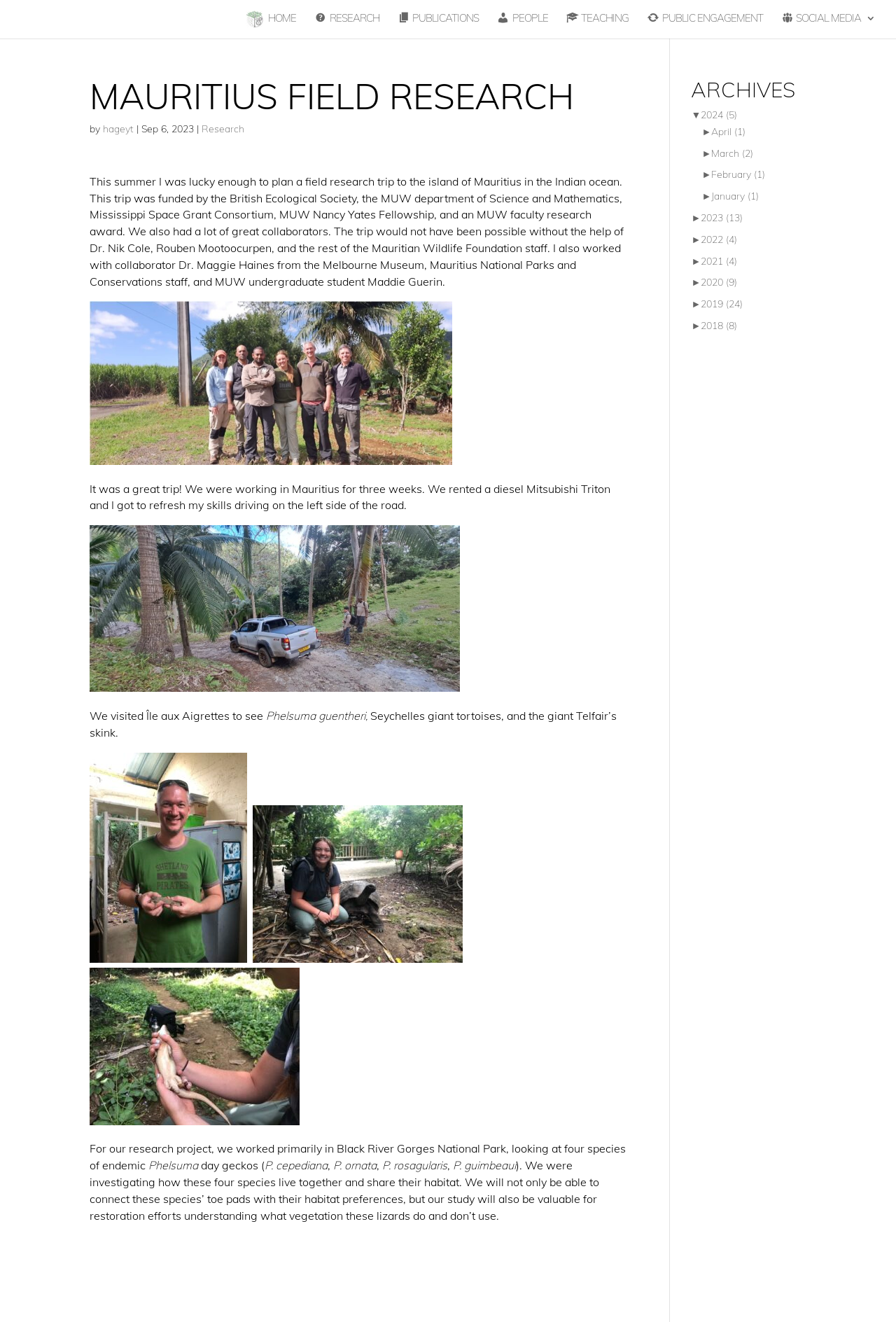Determine the bounding box coordinates for the element that should be clicked to follow this instruction: "Read the research description". The coordinates should be given as four float numbers between 0 and 1, in the format [left, top, right, bottom].

[0.1, 0.132, 0.696, 0.218]